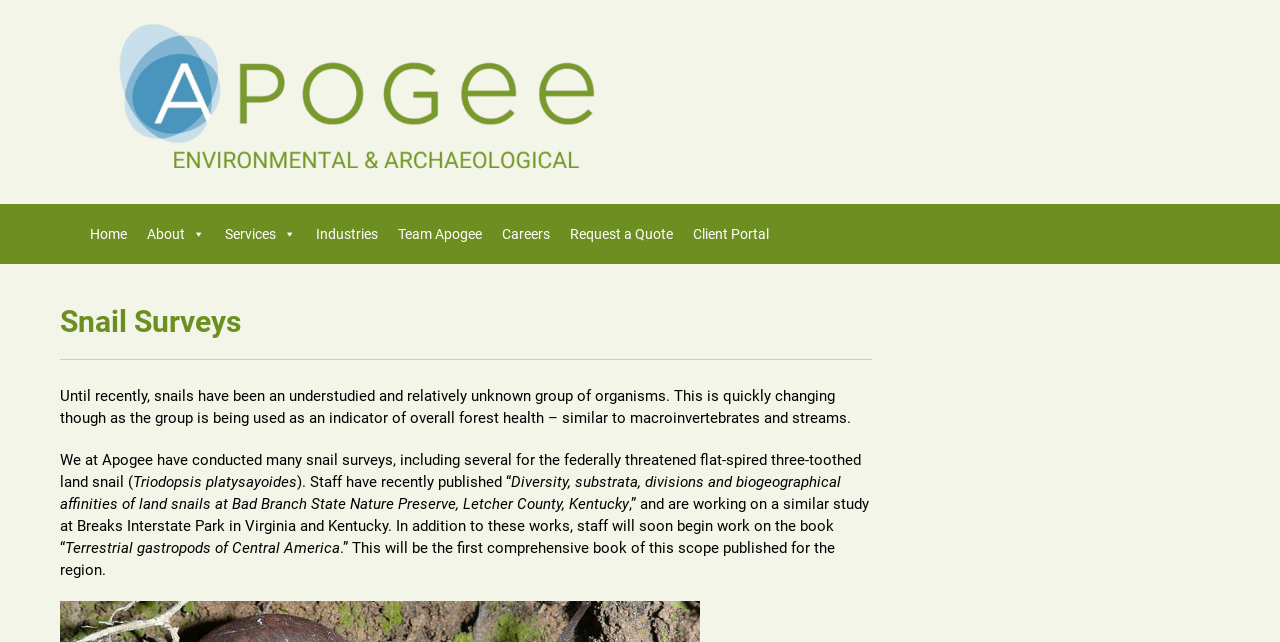What is the title of the book being worked on?
Make sure to answer the question with a detailed and comprehensive explanation.

The title of the book can be found in the paragraph of text, where it is mentioned as 'staff will soon begin work on the book “Terrestrial gastropods of Central America”', indicating that this is the title of the book being worked on.